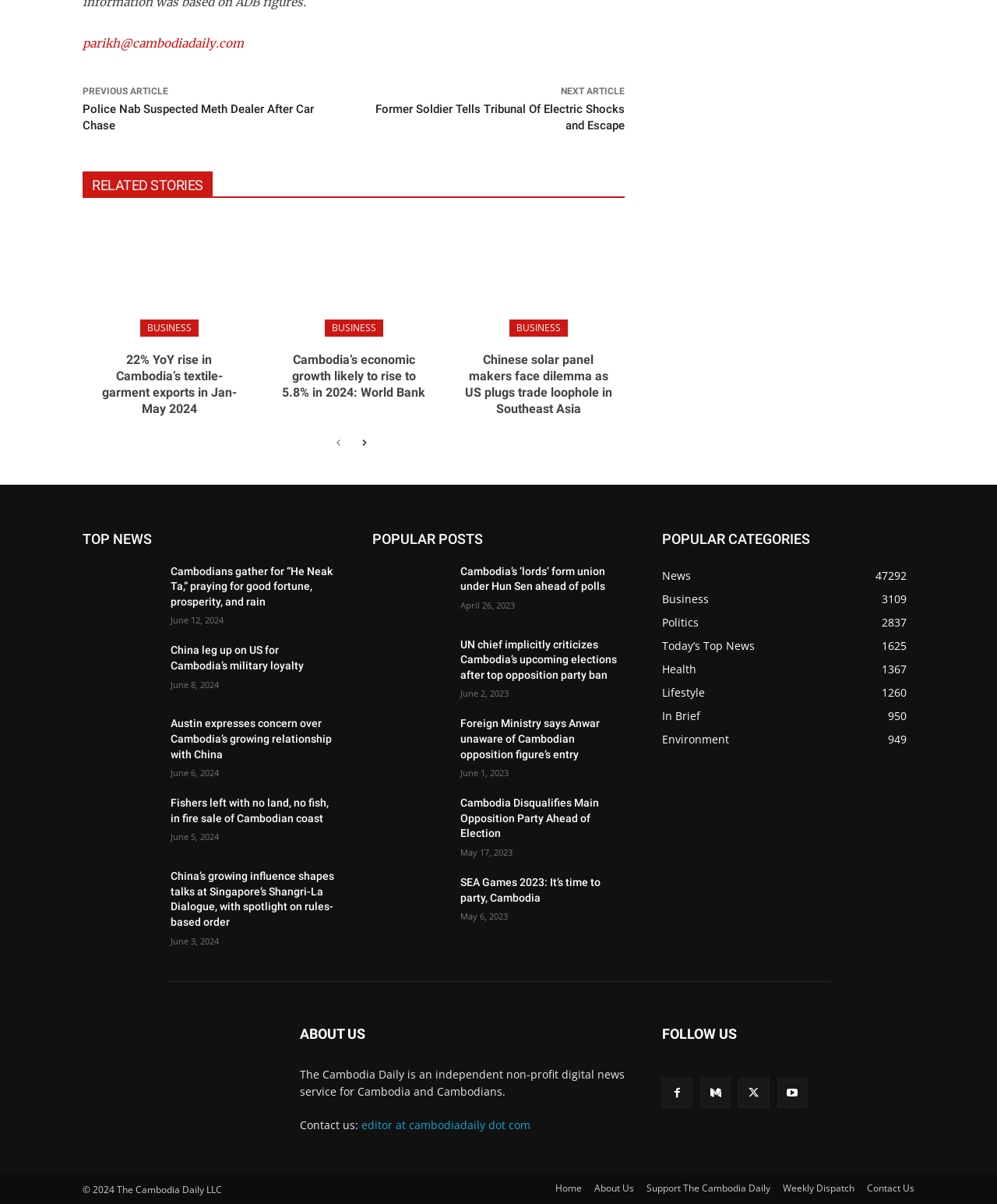Kindly provide the bounding box coordinates of the section you need to click on to fulfill the given instruction: "Enter a comment".

None